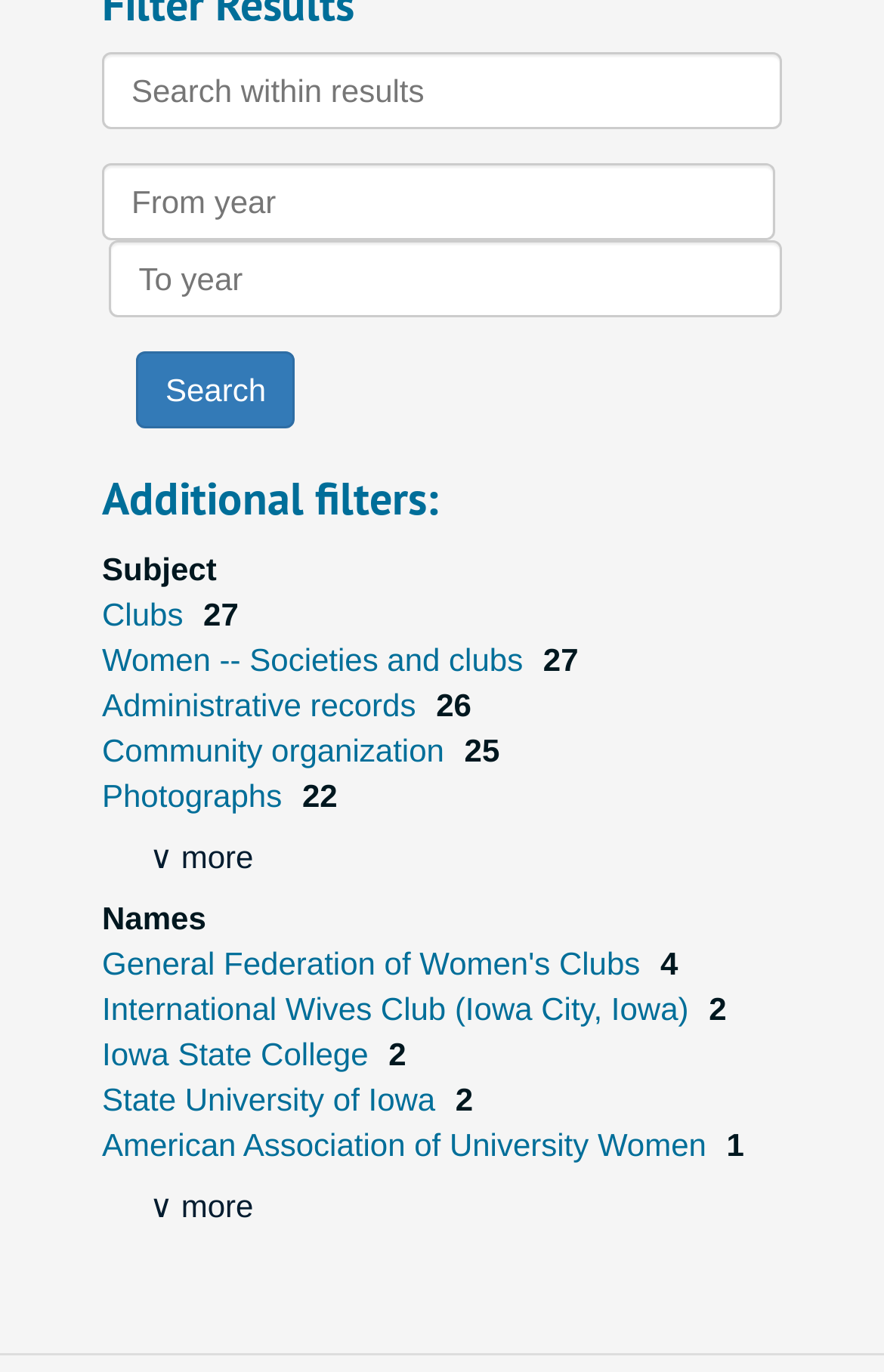Bounding box coordinates are specified in the format (top-left x, top-left y, bottom-right x, bottom-right y). All values are floating point numbers bounded between 0 and 1. Please provide the bounding box coordinate of the region this sentence describes: Photographs

[0.115, 0.566, 0.329, 0.593]